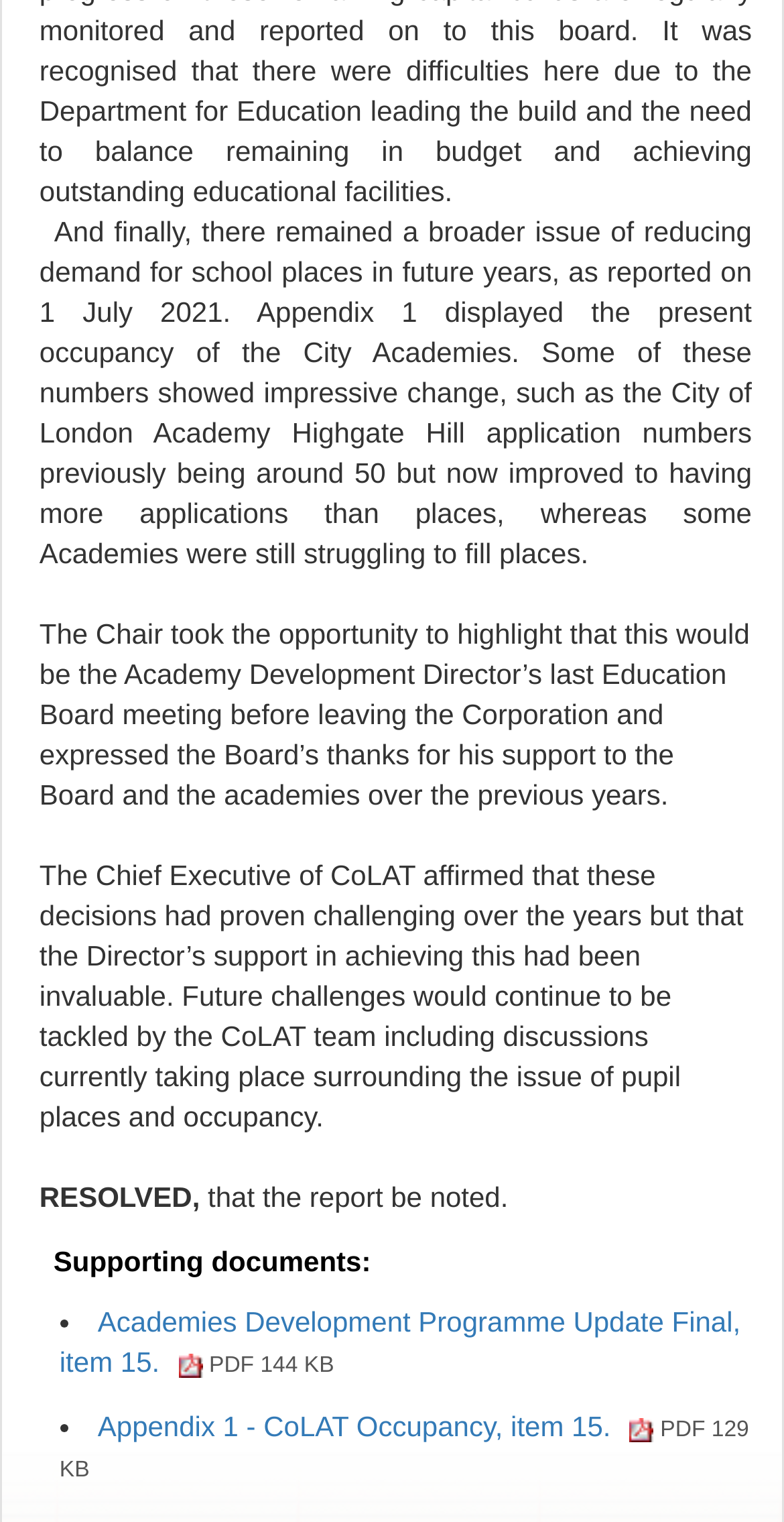Please examine the image and answer the question with a detailed explanation:
What is the size of the 'Academies Development Programme Update Final' PDF?

I found the link 'Academies Development Programme Update Final, item 15. pdf icon PDF 144 KB' which mentions the size of the PDF file as 144 KB.